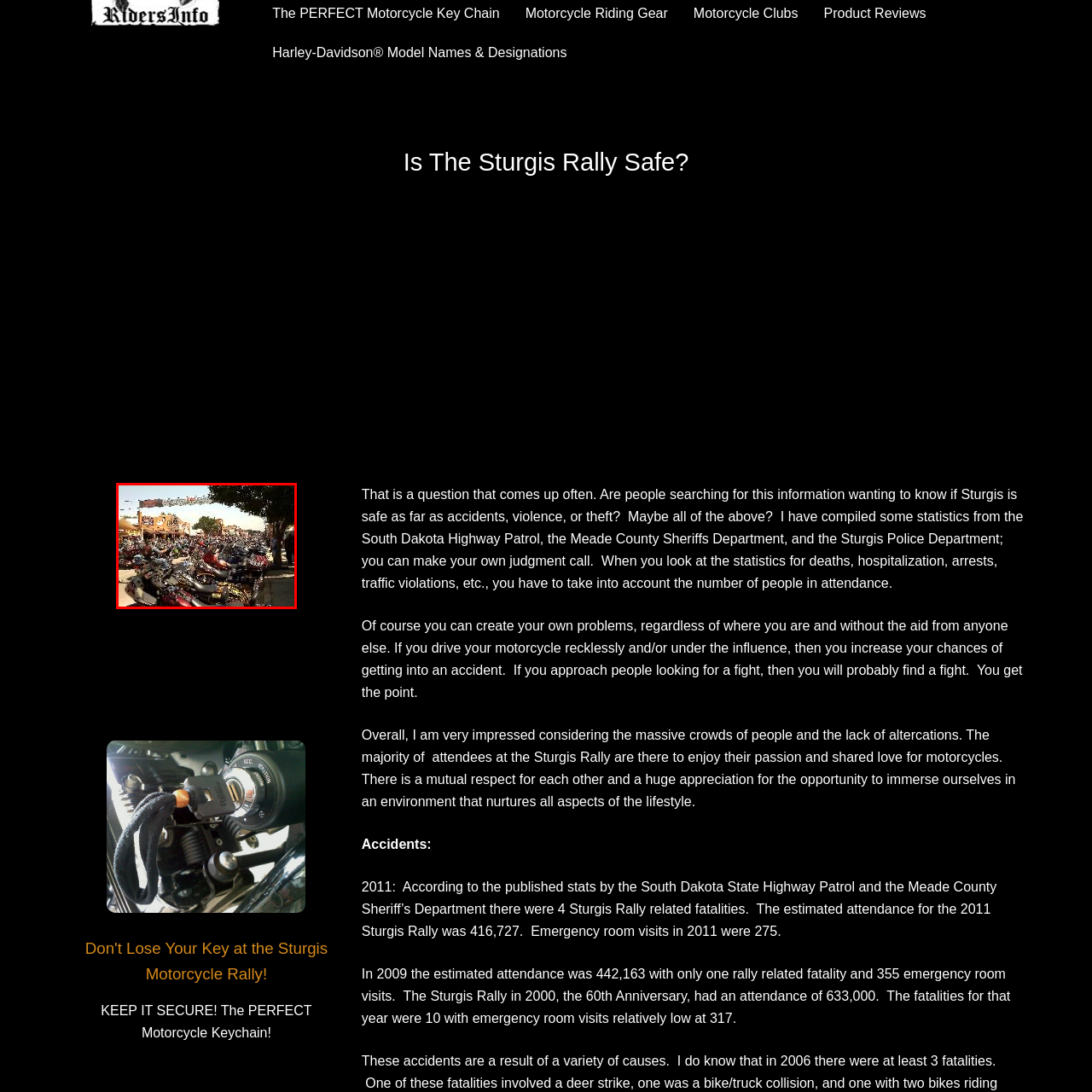Generate a detailed caption for the image contained in the red outlined area.

The image captures a vibrant scene at the Sturgis Motorcycle Rally, showcasing a bustling main street lined with numerous motorcycles, highlighting the event's popularity among motorcycle enthusiasts. The foreground features an array of parked bikes, emphasizing the diverse styles and models present at the rally. In the background, various establishments and banners contribute to the festive atmosphere, signifying a community brought together by a shared passion for motorcycling. This gathering exemplifies the spirit of camaraderie among attendees, reflecting the rally's reputation as a celebration of motorcycle culture.